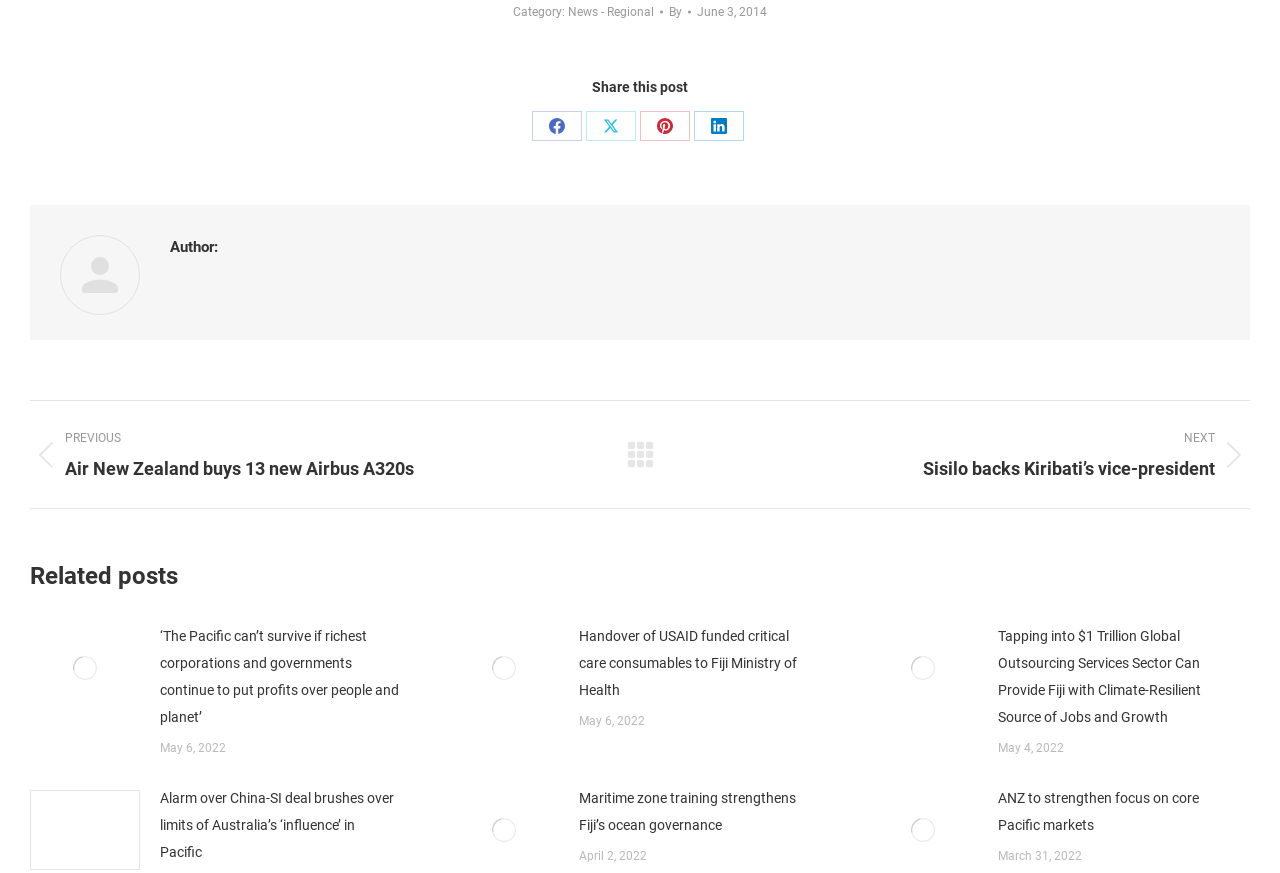What is the author of the current post?
Please answer the question as detailed as possible based on the image.

The author of the current post is not specified, as there is no text or label indicating the author's name. The 'Author:' label is present, but it does not provide any information about the author.